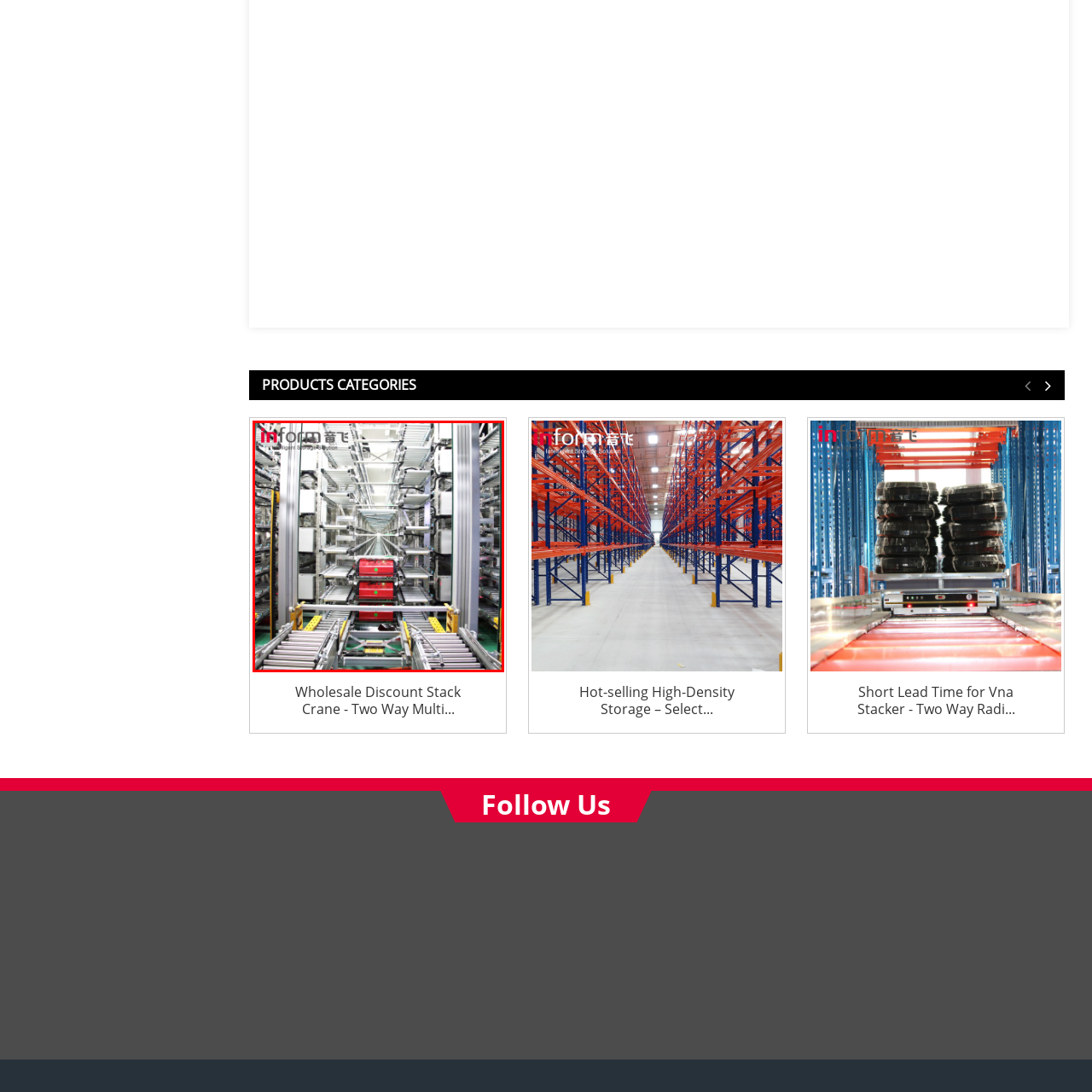Pay attention to the image encased in the red boundary and reply to the question using a single word or phrase:
What is the purpose of the horizontal tracks?

Item transportation